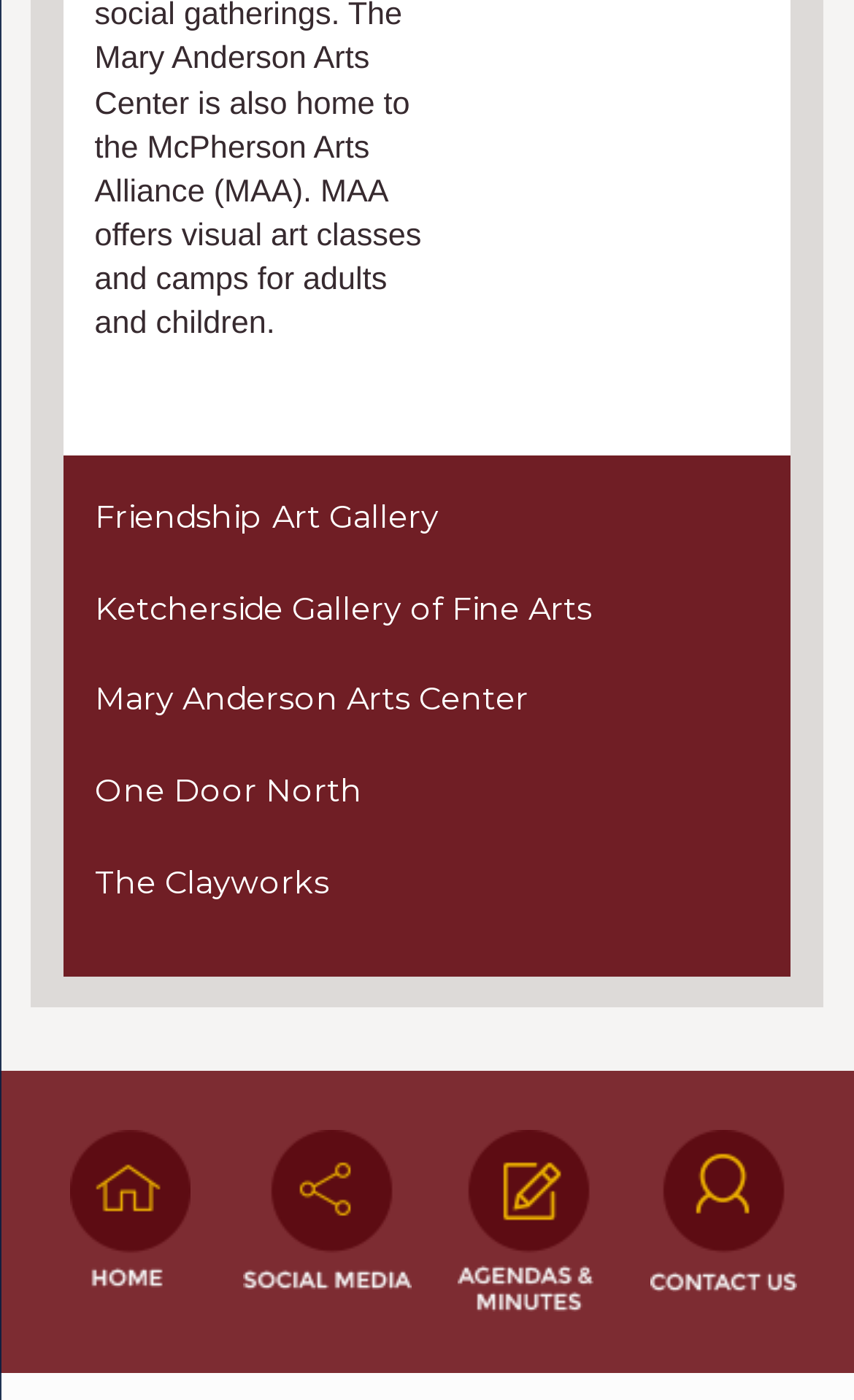What is the text of the first link at the bottom?
Please provide a comprehensive answer based on the information in the image.

I looked at the bottom of the webpage and found the first link, which has an image with the text 'Click to Home'.